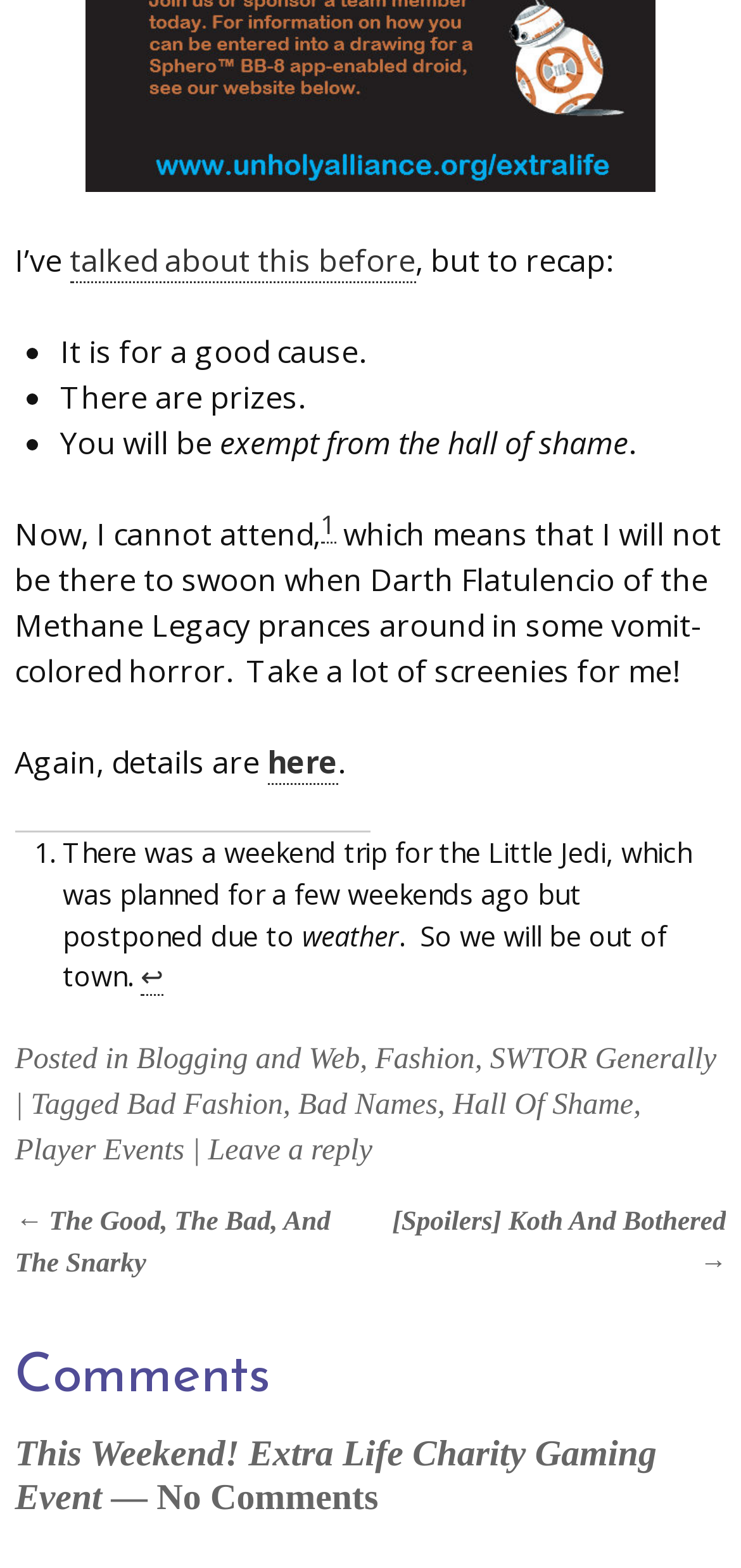Please provide a brief answer to the question using only one word or phrase: 
How many list markers are there?

3